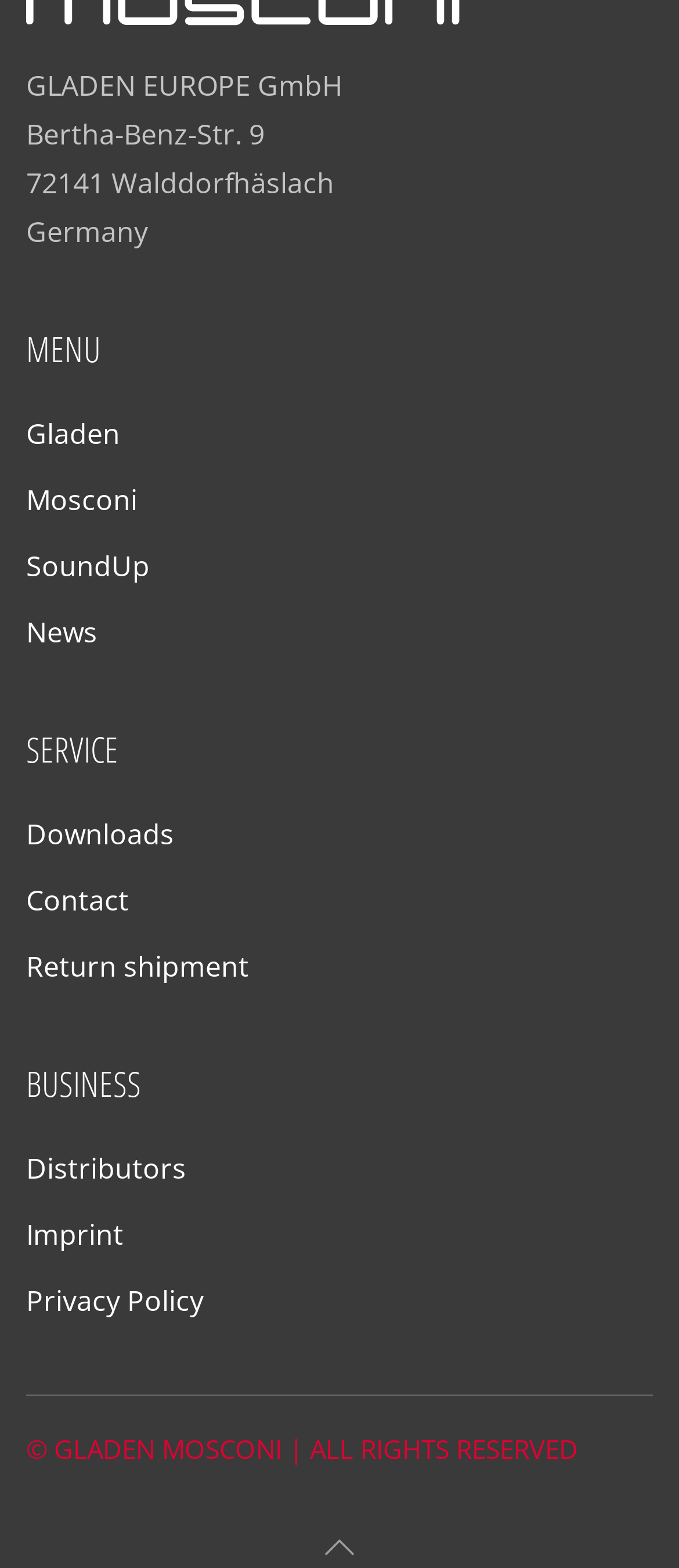Use a single word or phrase to answer the question: What is the copyright information at the bottom of the webpage?

© GLADEN MOSCONI | ALL RIGHTS RESERVED